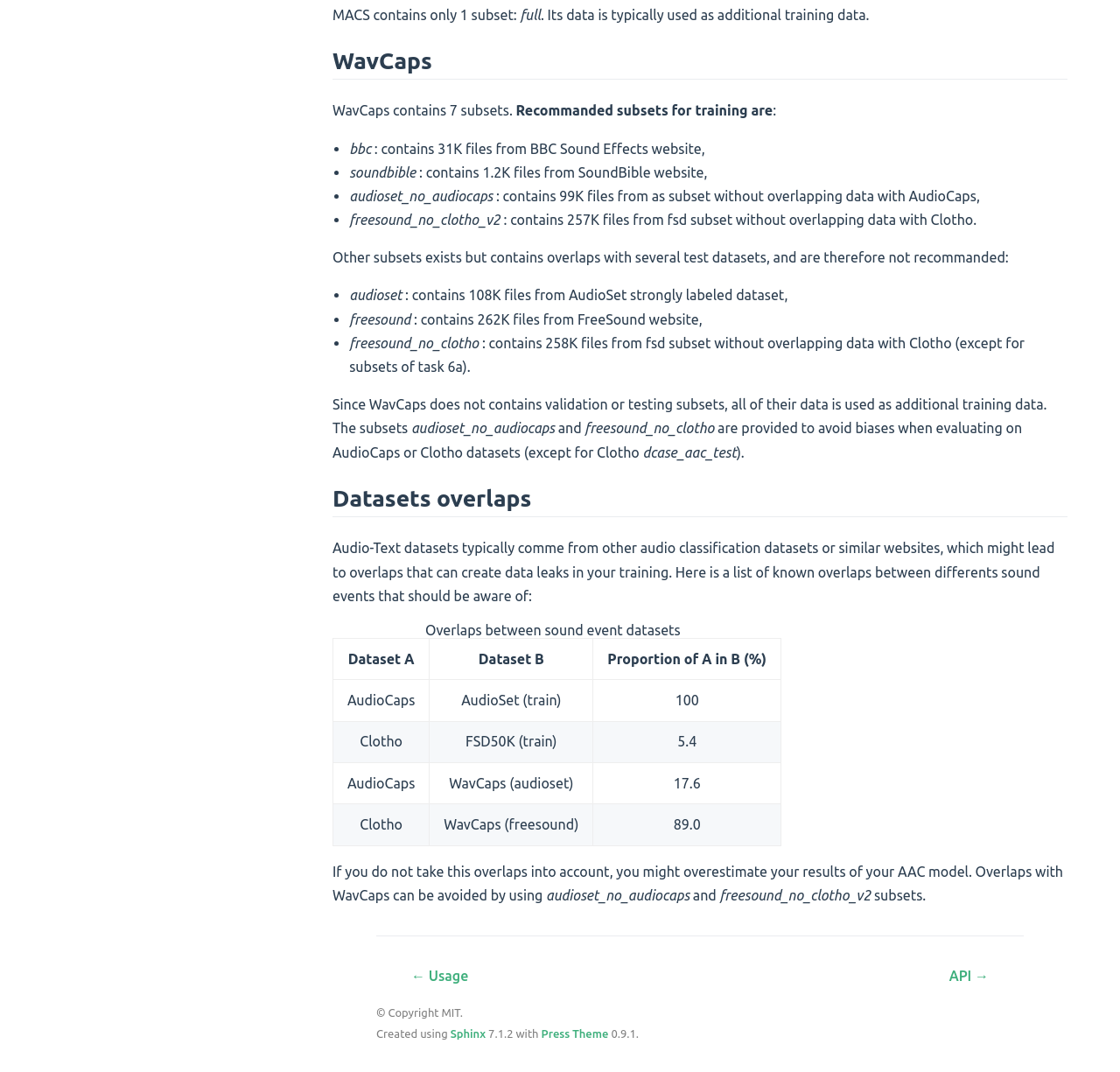Carefully observe the image and respond to the question with a detailed answer:
What is the proportion of AudioCaps in AudioSet (train)?

According to the table 'Overlaps between sound event datasets', the proportion of AudioCaps in AudioSet (train) is 100%.